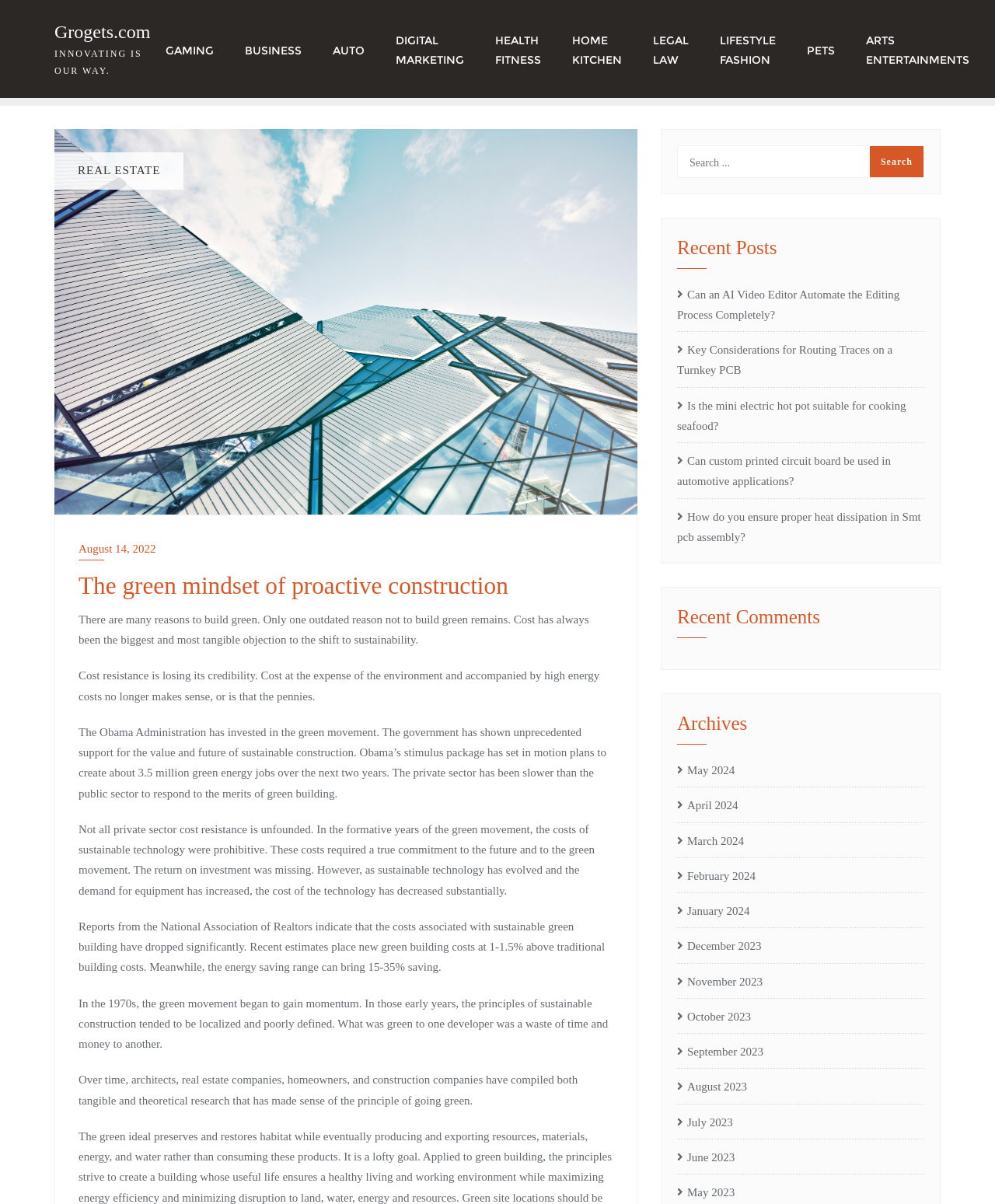Can you determine the bounding box coordinates of the area that needs to be clicked to fulfill the following instruction: "Click on GAMING"?

[0.151, 0.016, 0.231, 0.065]